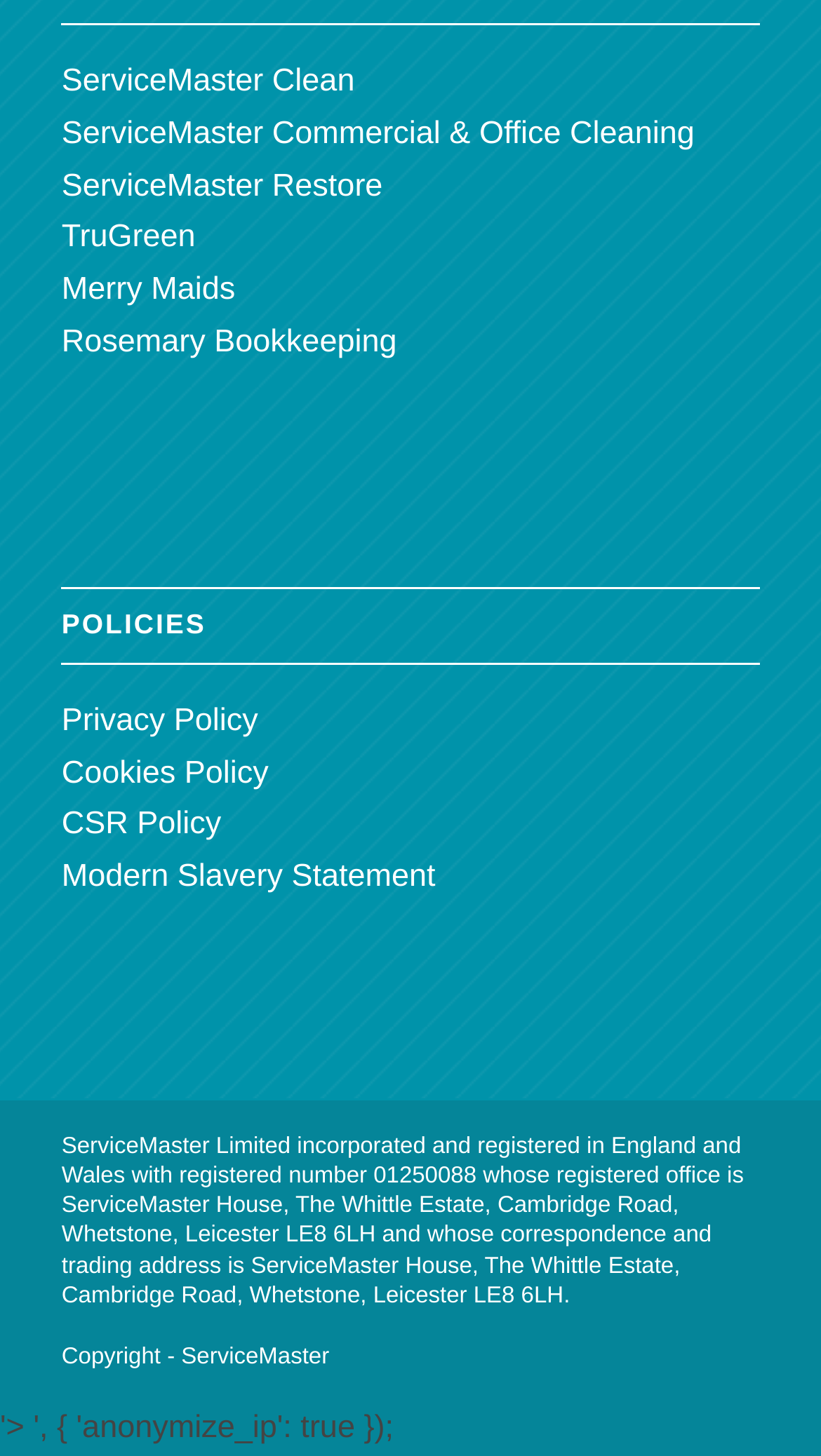Locate the bounding box coordinates of the UI element described by: "Modern Slavery Statement". Provide the coordinates as four float numbers between 0 and 1, formatted as [left, top, right, bottom].

[0.075, 0.59, 0.53, 0.614]